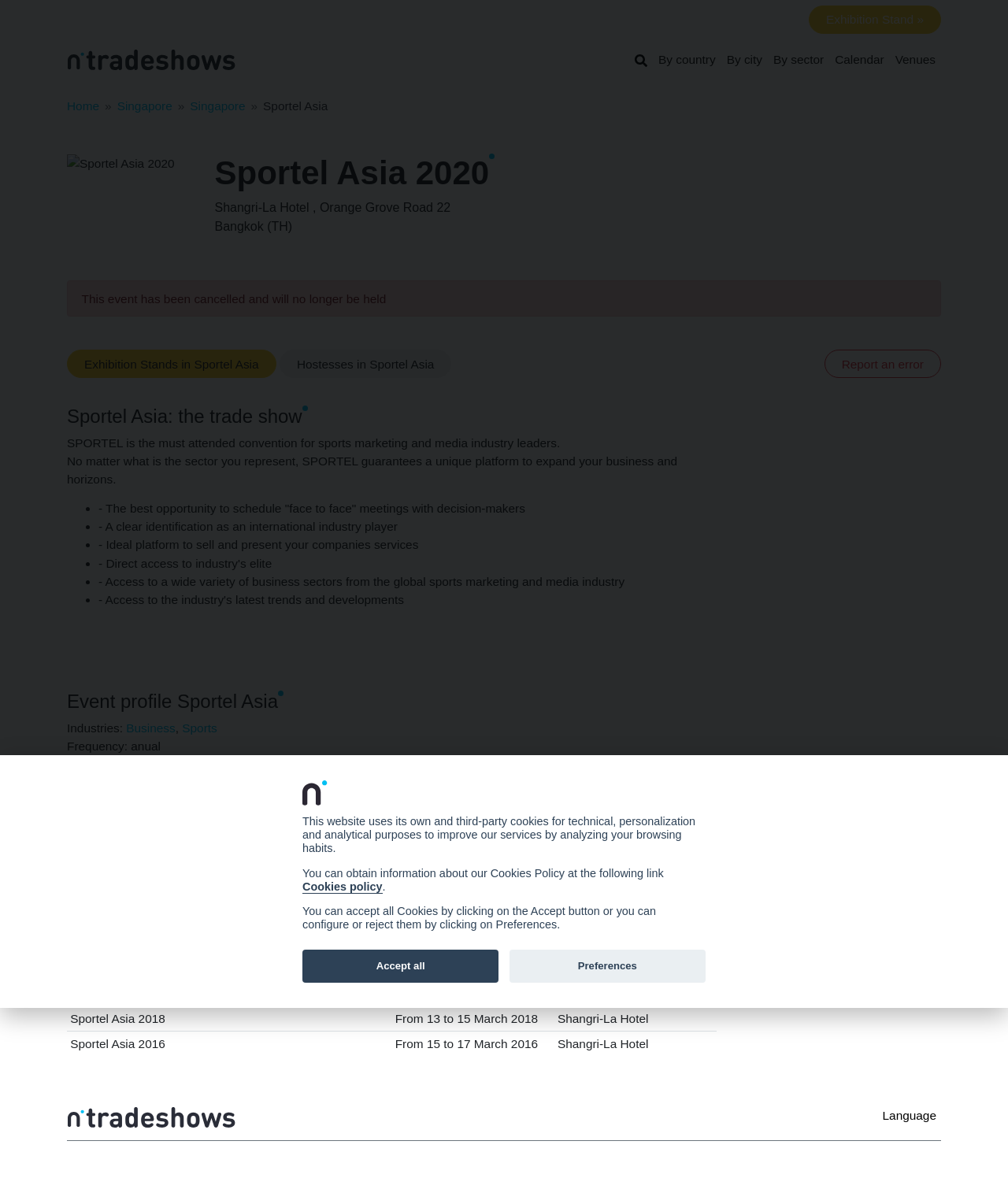Please identify the bounding box coordinates of where to click in order to follow the instruction: "Go to Home".

[0.066, 0.084, 0.098, 0.095]